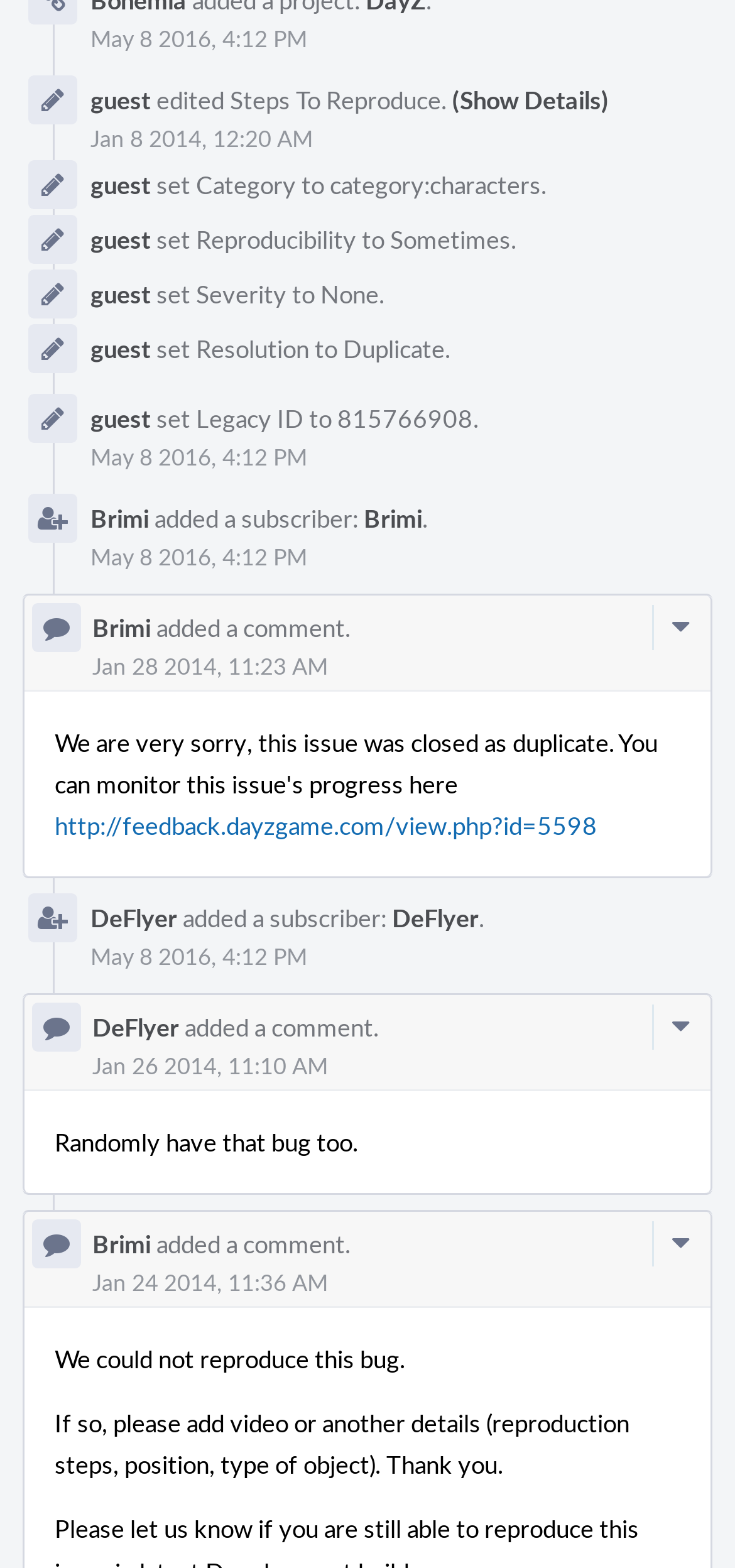Please identify the bounding box coordinates of the clickable element to fulfill the following instruction: "Visit related link". The coordinates should be four float numbers between 0 and 1, i.e., [left, top, right, bottom].

[0.074, 0.516, 0.813, 0.537]